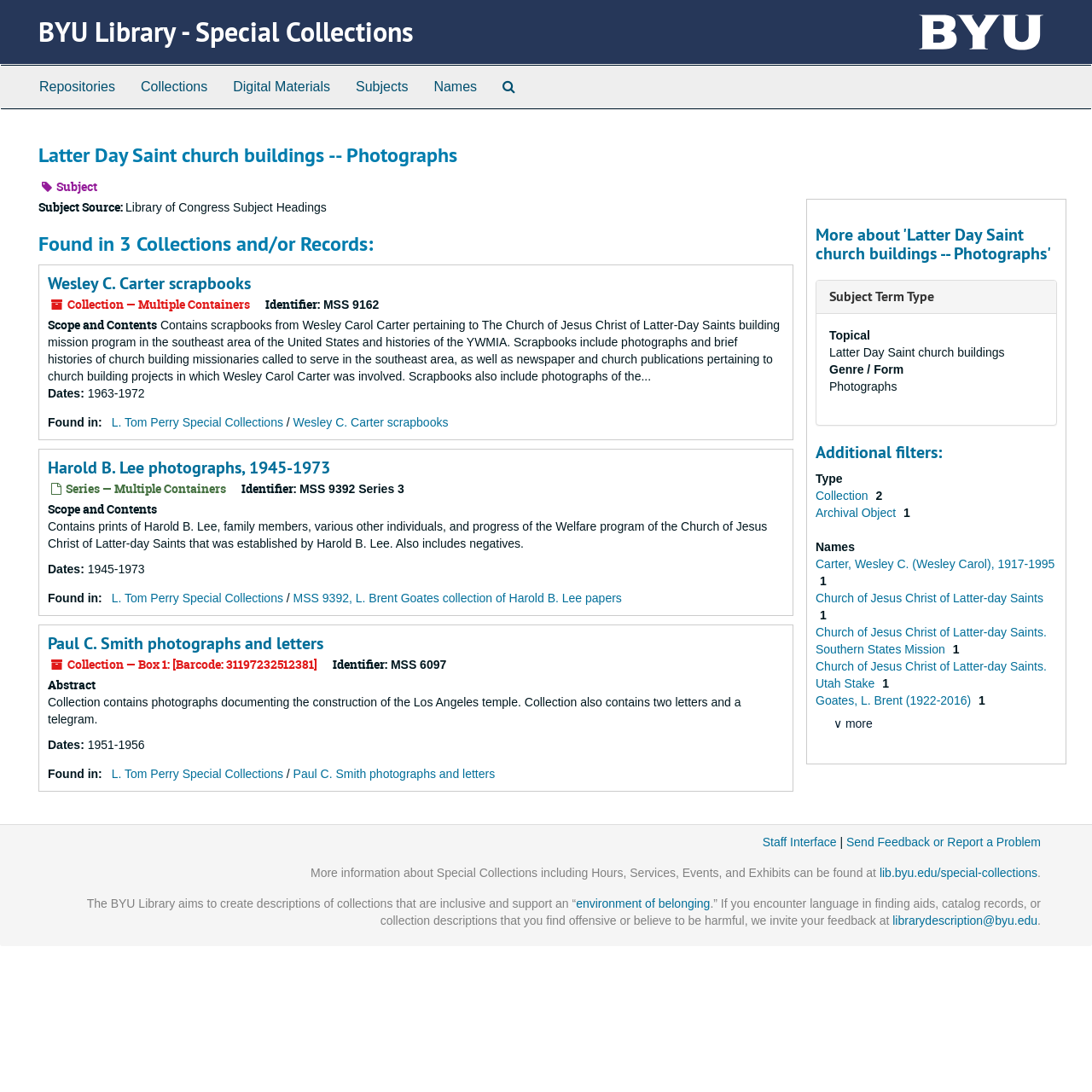Please determine the headline of the webpage and provide its content.

BYU Library - Special Collections